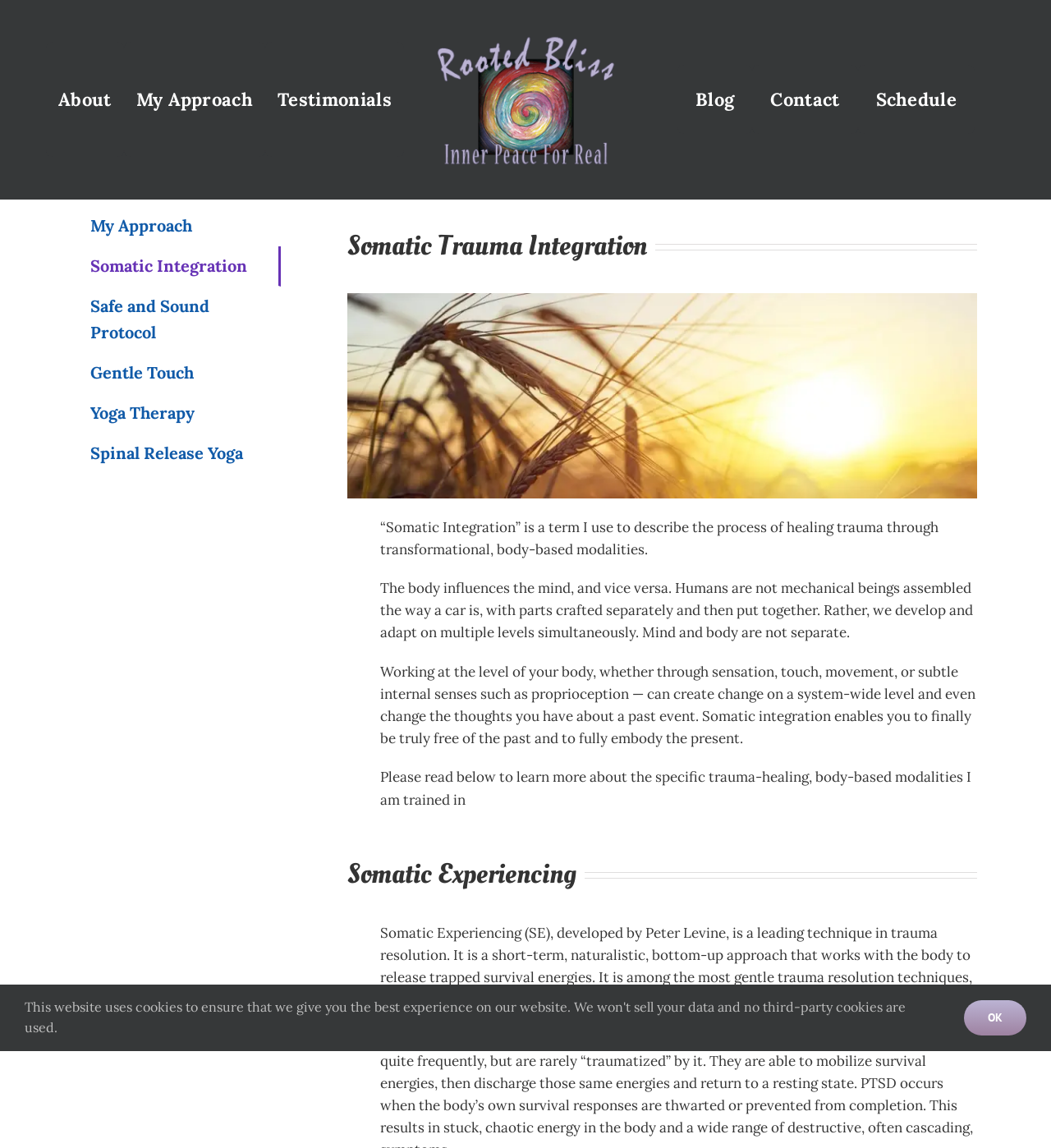Please reply with a single word or brief phrase to the question: 
What is the purpose of Somatic Experiencing?

trauma resolution